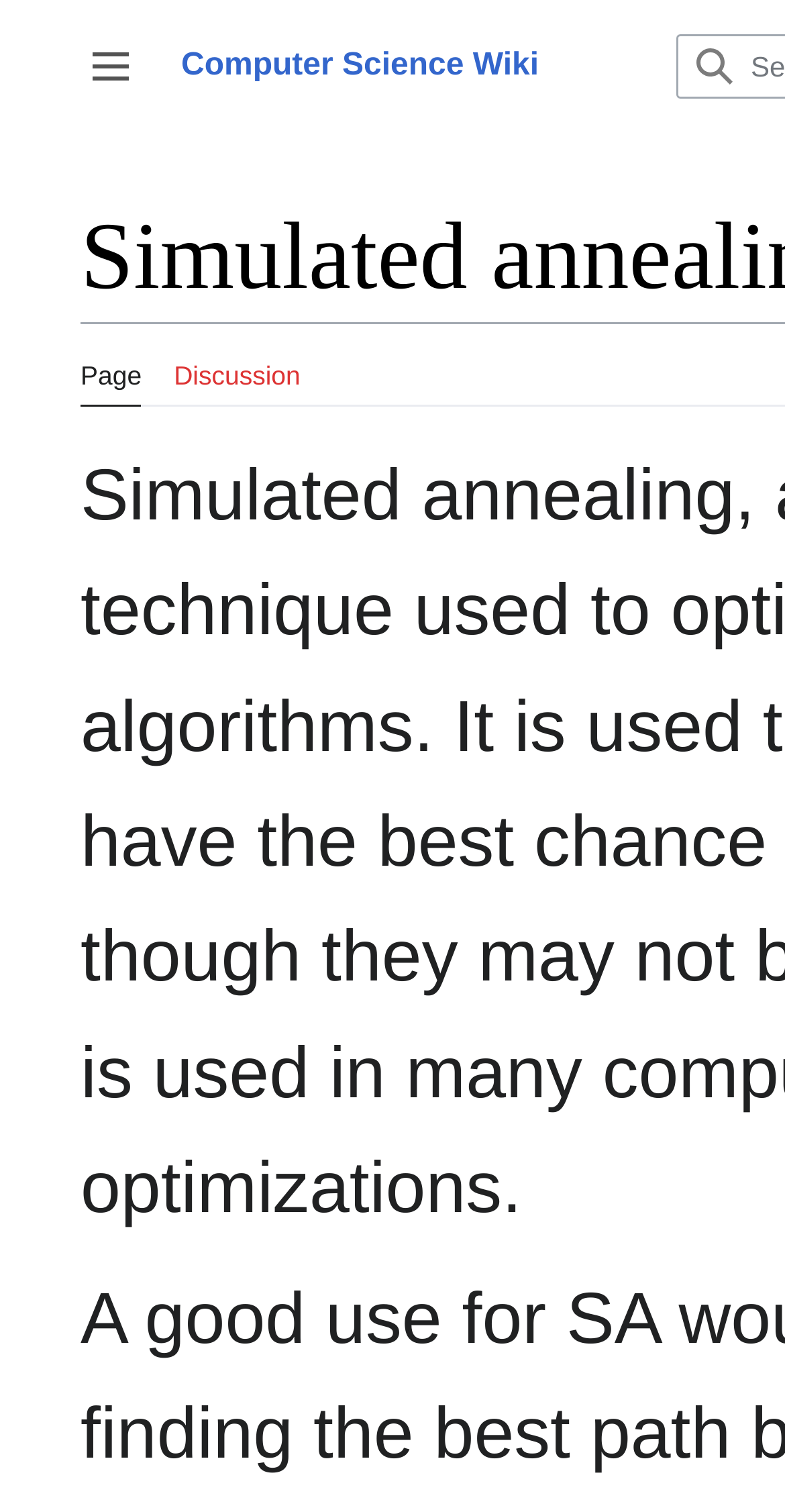Provide the bounding box coordinates for the UI element that is described by this text: "Toggle sidebar". The coordinates should be in the form of four float numbers between 0 and 1: [left, top, right, bottom].

[0.082, 0.013, 0.2, 0.075]